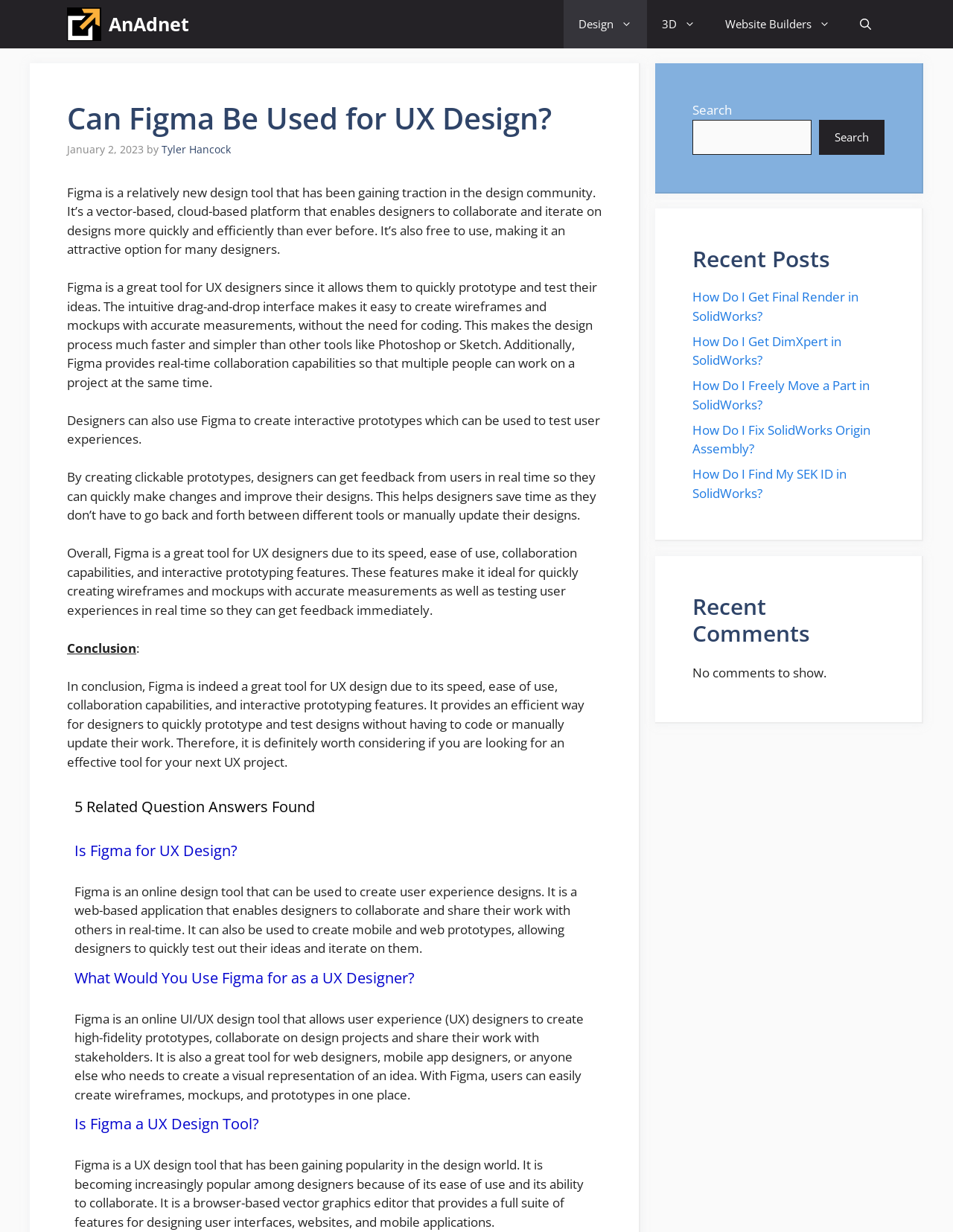Please determine the bounding box coordinates of the area that needs to be clicked to complete this task: 'Read the article 'How Do I Get Final Render in SolidWorks?''. The coordinates must be four float numbers between 0 and 1, formatted as [left, top, right, bottom].

[0.727, 0.234, 0.901, 0.263]